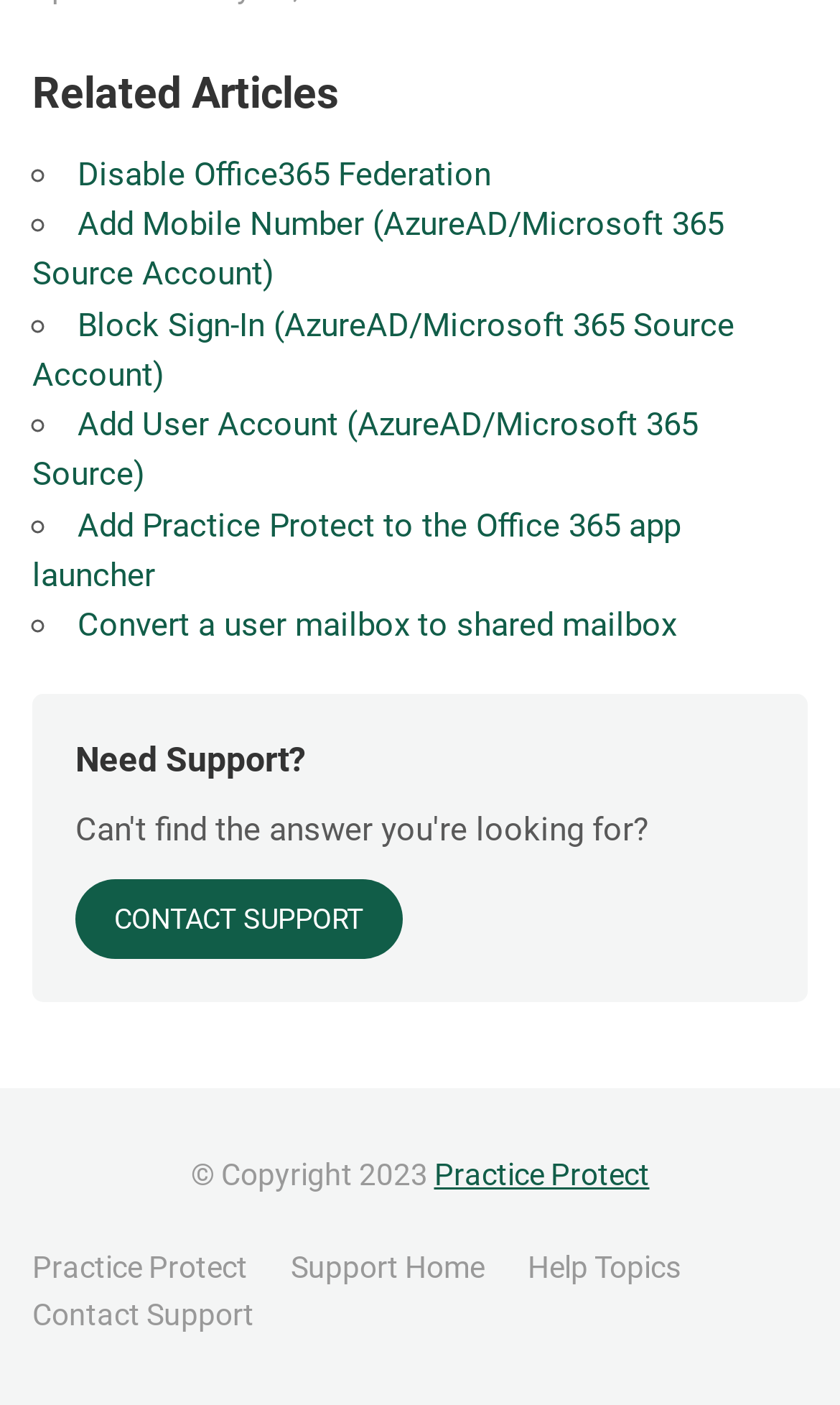Please reply to the following question with a single word or a short phrase:
What is the purpose of the 'Related Articles' section?

List of articles